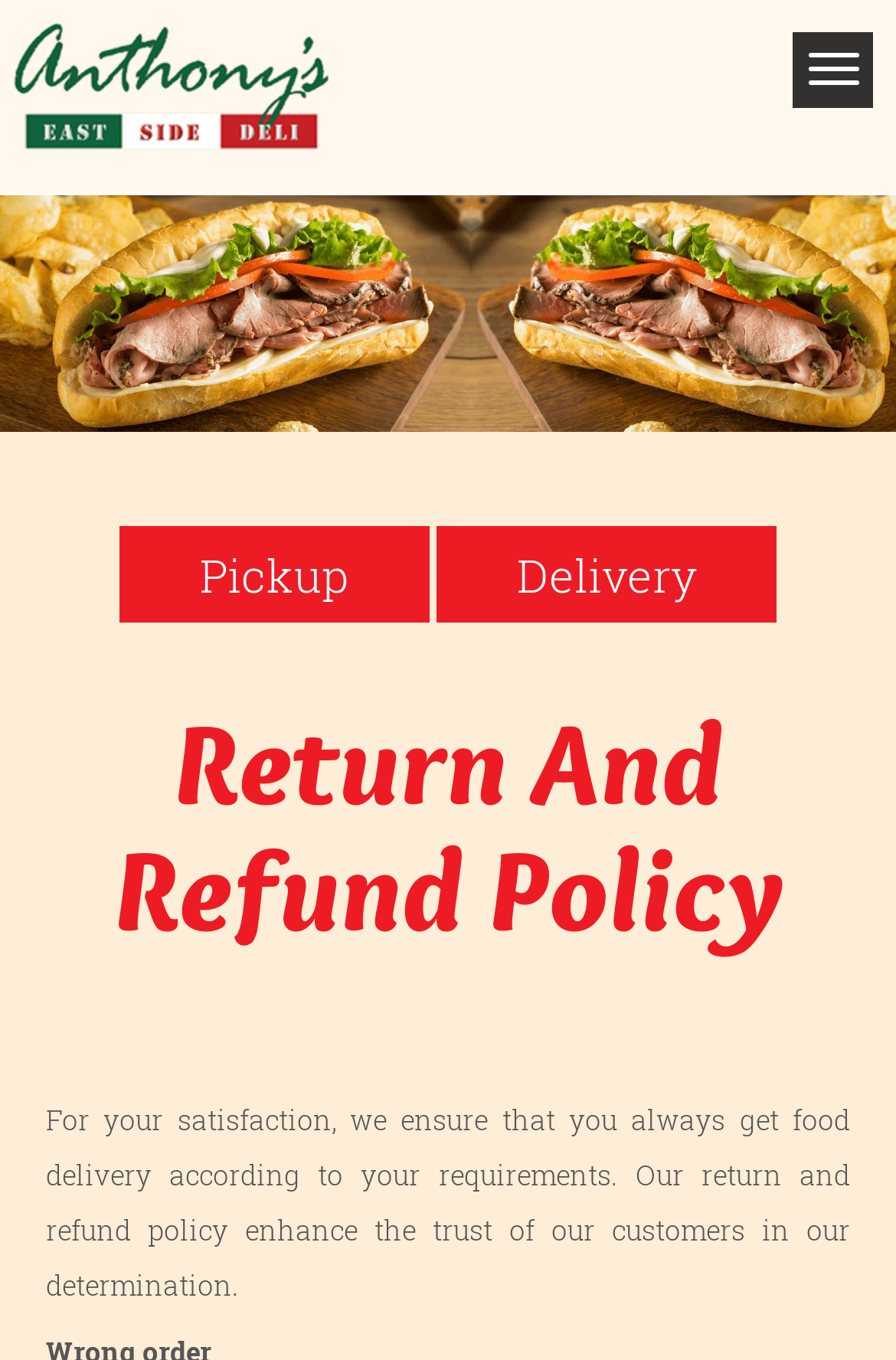Identify the bounding box coordinates for the UI element described as follows: "title="Anthony's East Side Deli"". Ensure the coordinates are four float numbers between 0 and 1, formatted as [left, top, right, bottom].

[0.01, 0.0, 0.369, 0.122]